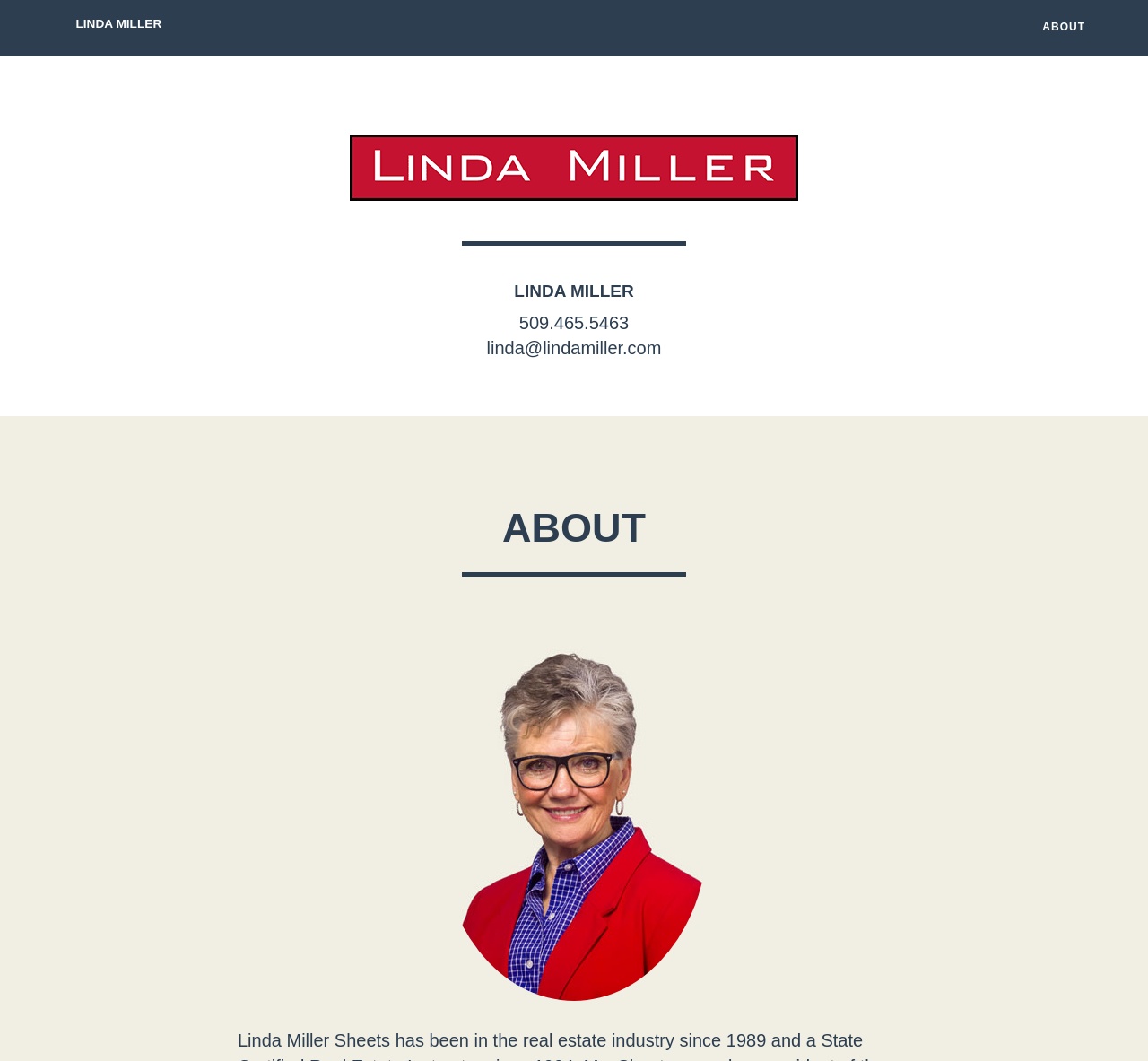Give a concise answer of one word or phrase to the question: 
What is the text of the top-left link?

LINDA MILLER